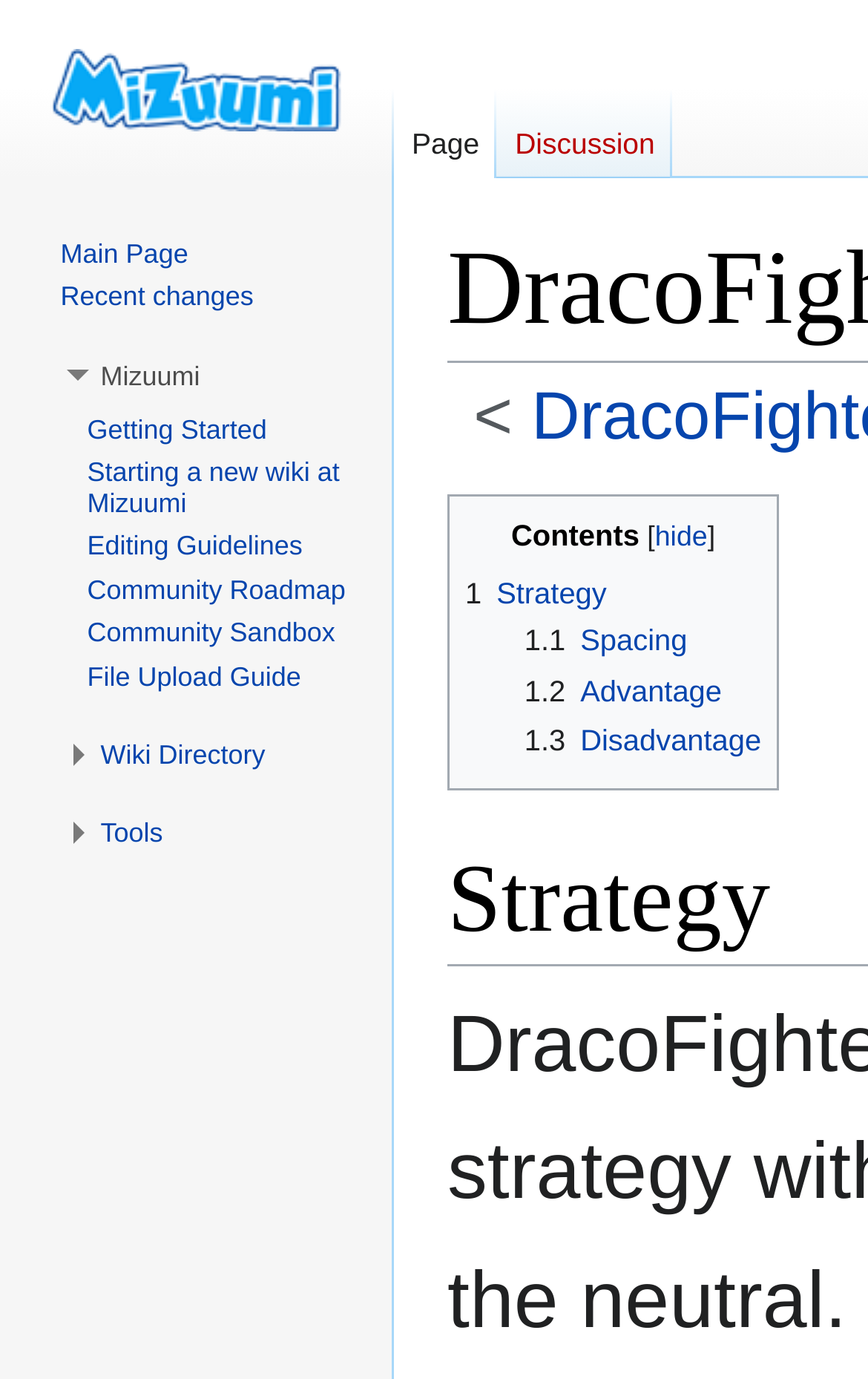Show me the bounding box coordinates of the clickable region to achieve the task as per the instruction: "visit Marvel page".

None